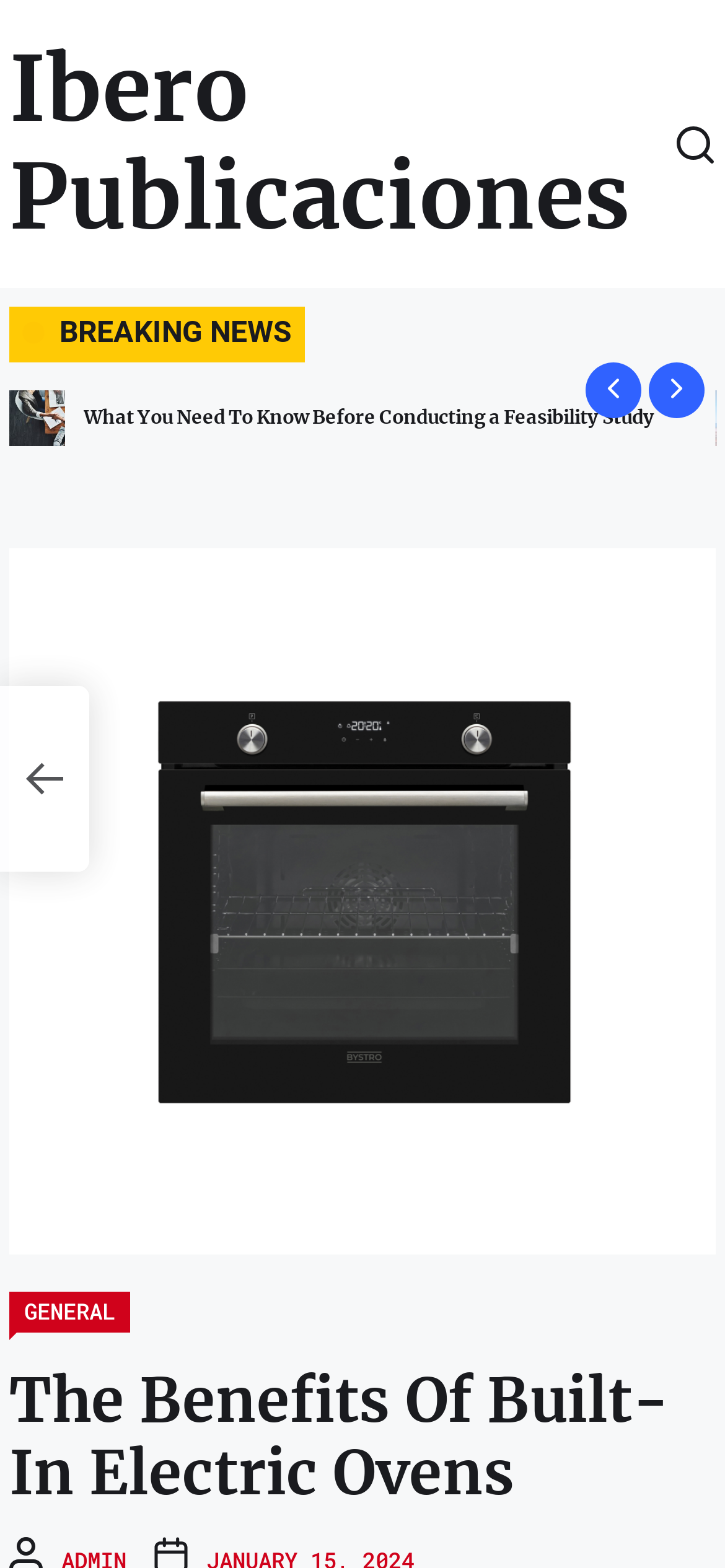Determine which piece of text is the heading of the webpage and provide it.

The Benefits Of Built-In Electric Ovens